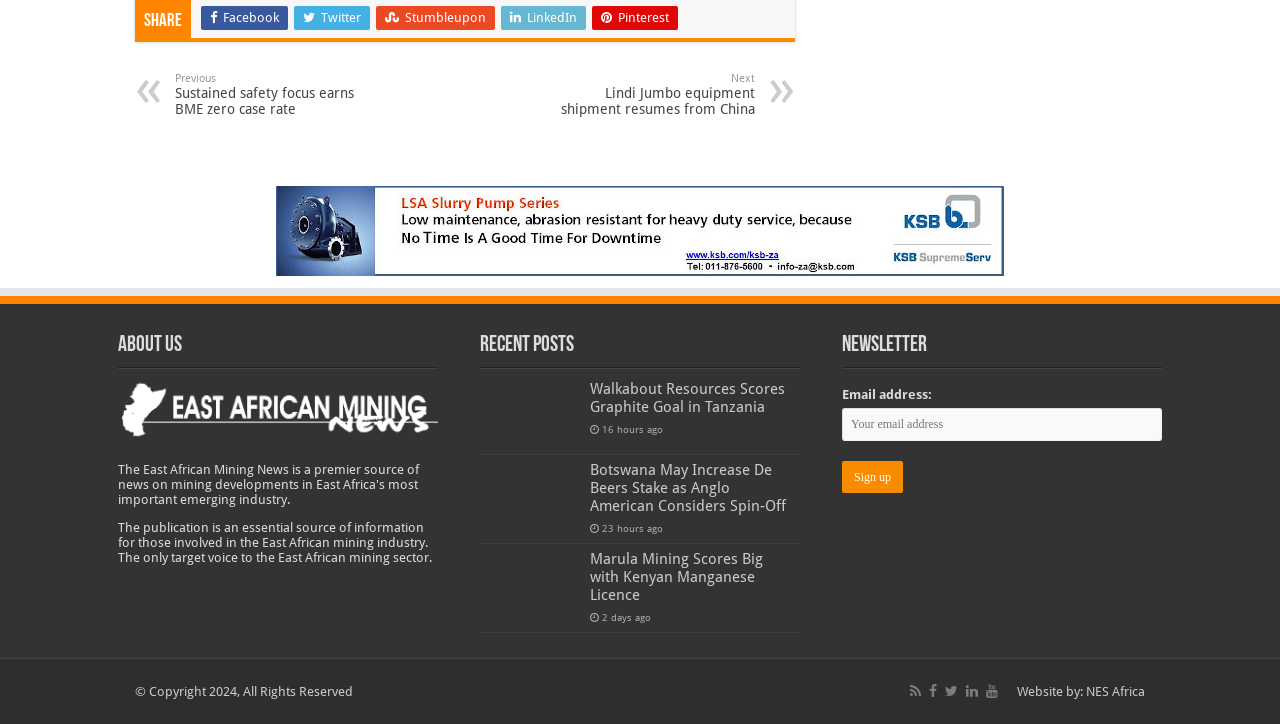Determine the bounding box coordinates of the clickable area required to perform the following instruction: "Visit the previous page". The coordinates should be represented as four float numbers between 0 and 1: [left, top, right, bottom].

[0.137, 0.099, 0.297, 0.162]